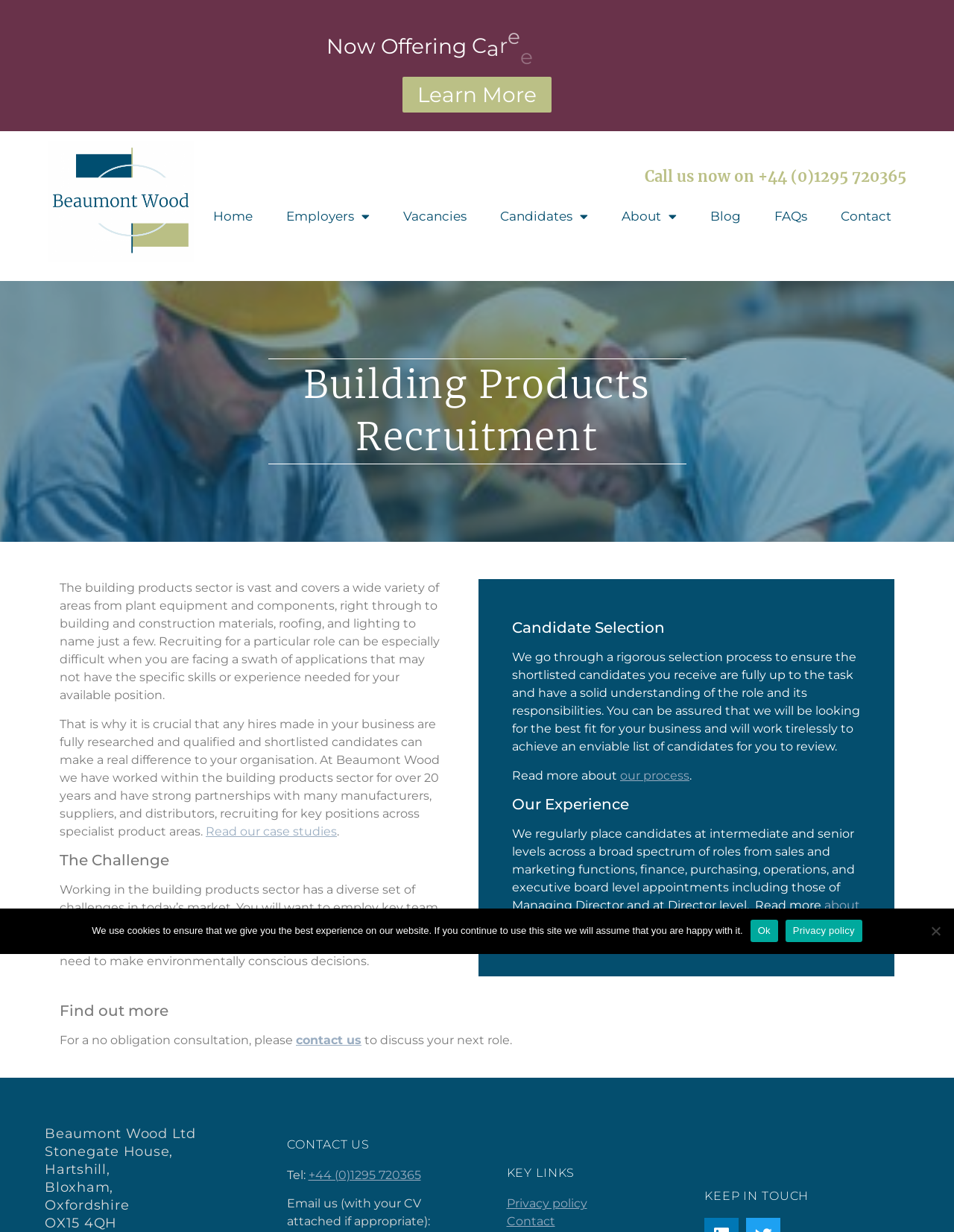Please identify the bounding box coordinates of the element I need to click to follow this instruction: "Learn more about the company".

[0.422, 0.062, 0.578, 0.091]